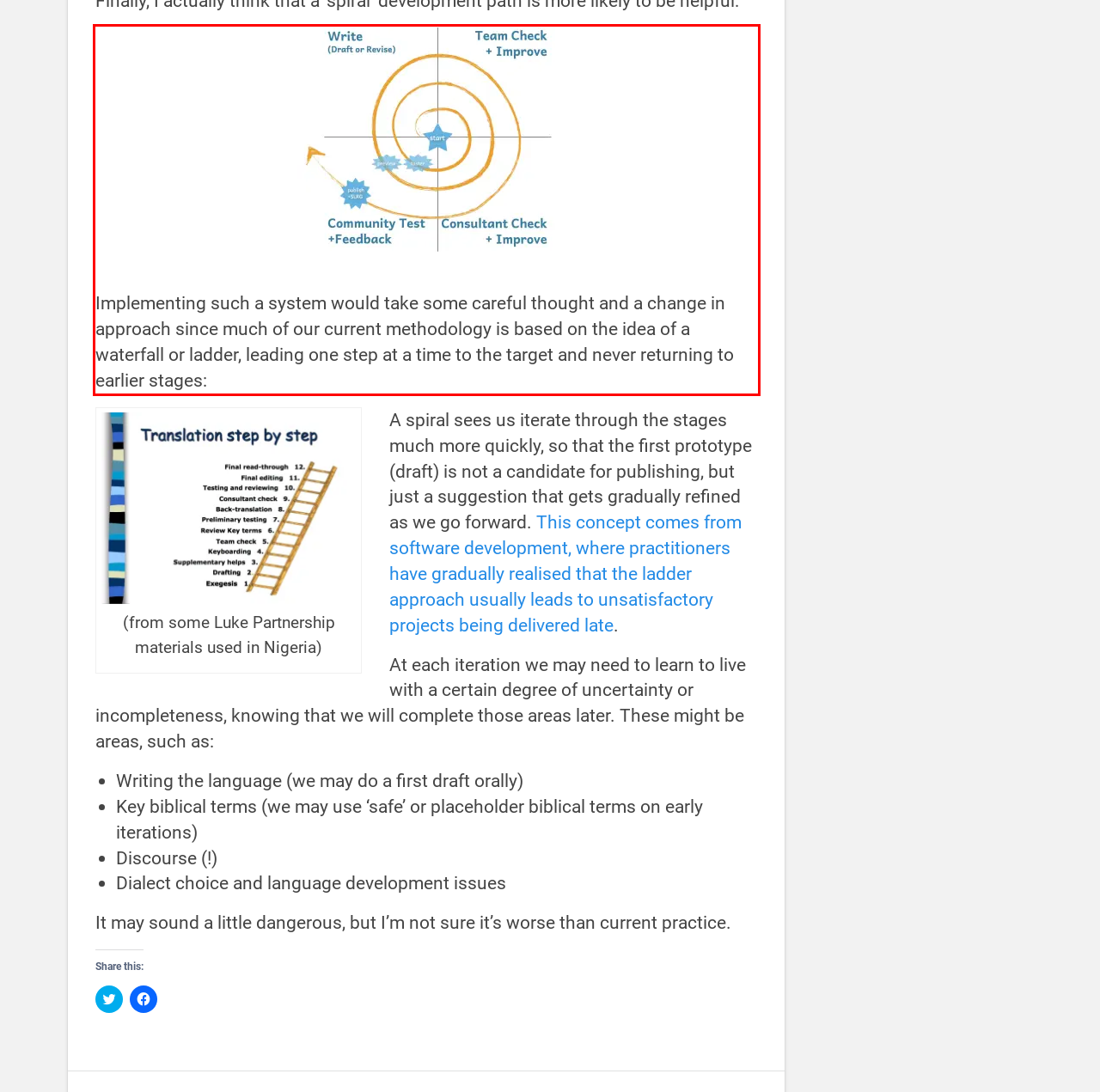Please analyze the provided webpage screenshot and perform OCR to extract the text content from the red rectangle bounding box.

Implementing such a system would take some careful thought and a change in approach since much of our current methodology is based on the idea of a waterfall or ladder, leading one step at a time to the target and never returning to earlier stages: